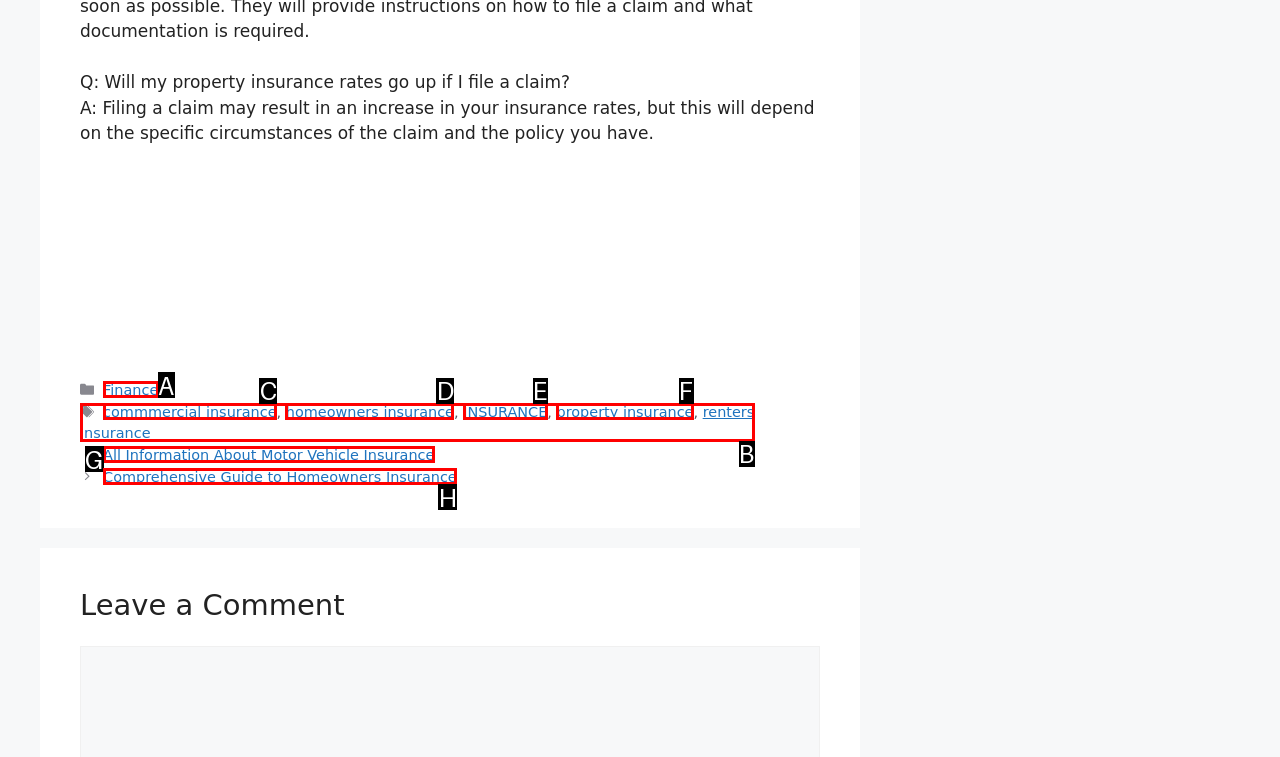Using the description: Finance, find the best-matching HTML element. Indicate your answer with the letter of the chosen option.

A